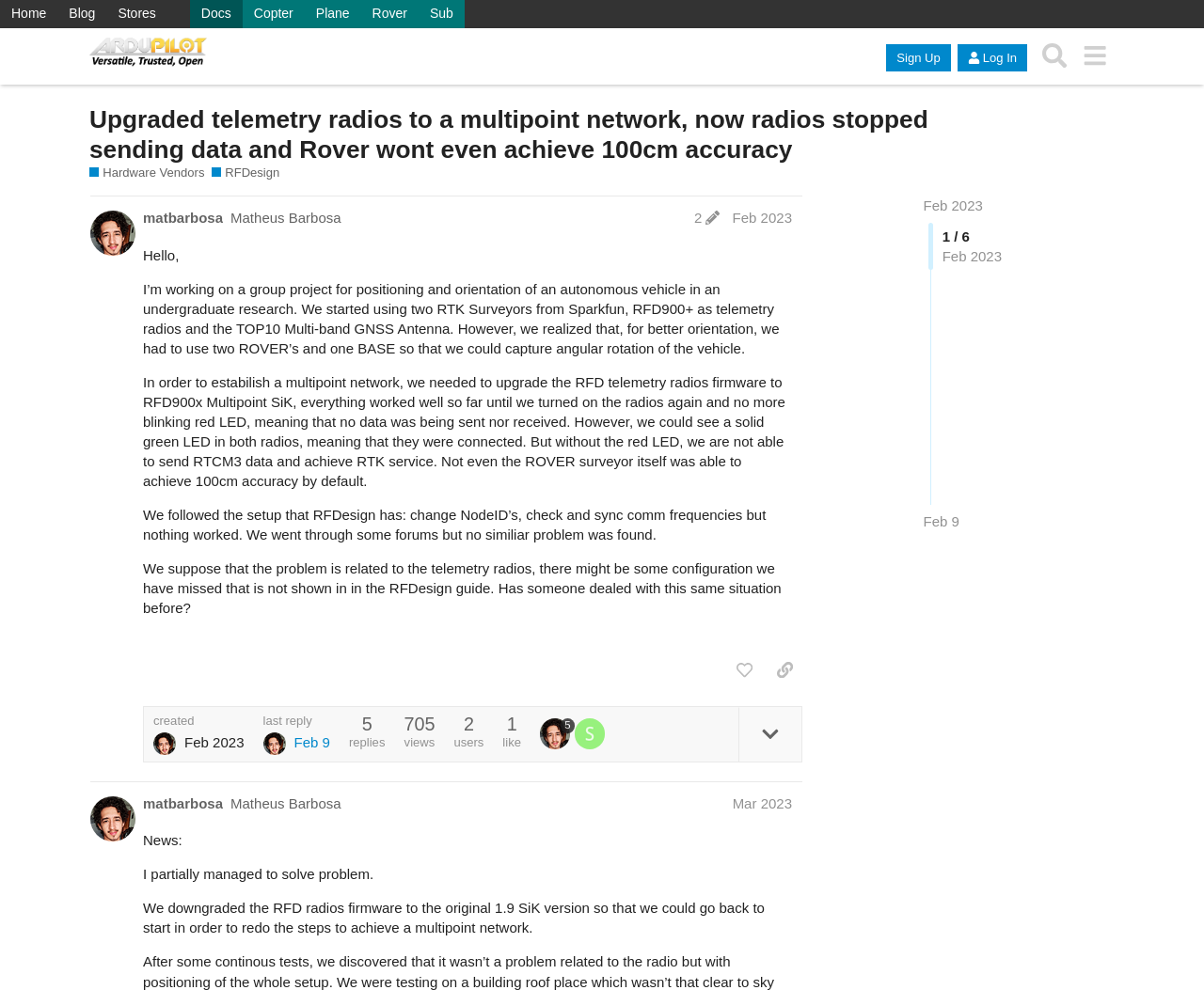Please find and generate the text of the main heading on the webpage.

Upgraded telemetry radios to a multipoint network, now radios stopped sending data and Rover wont even achieve 100cm accuracy